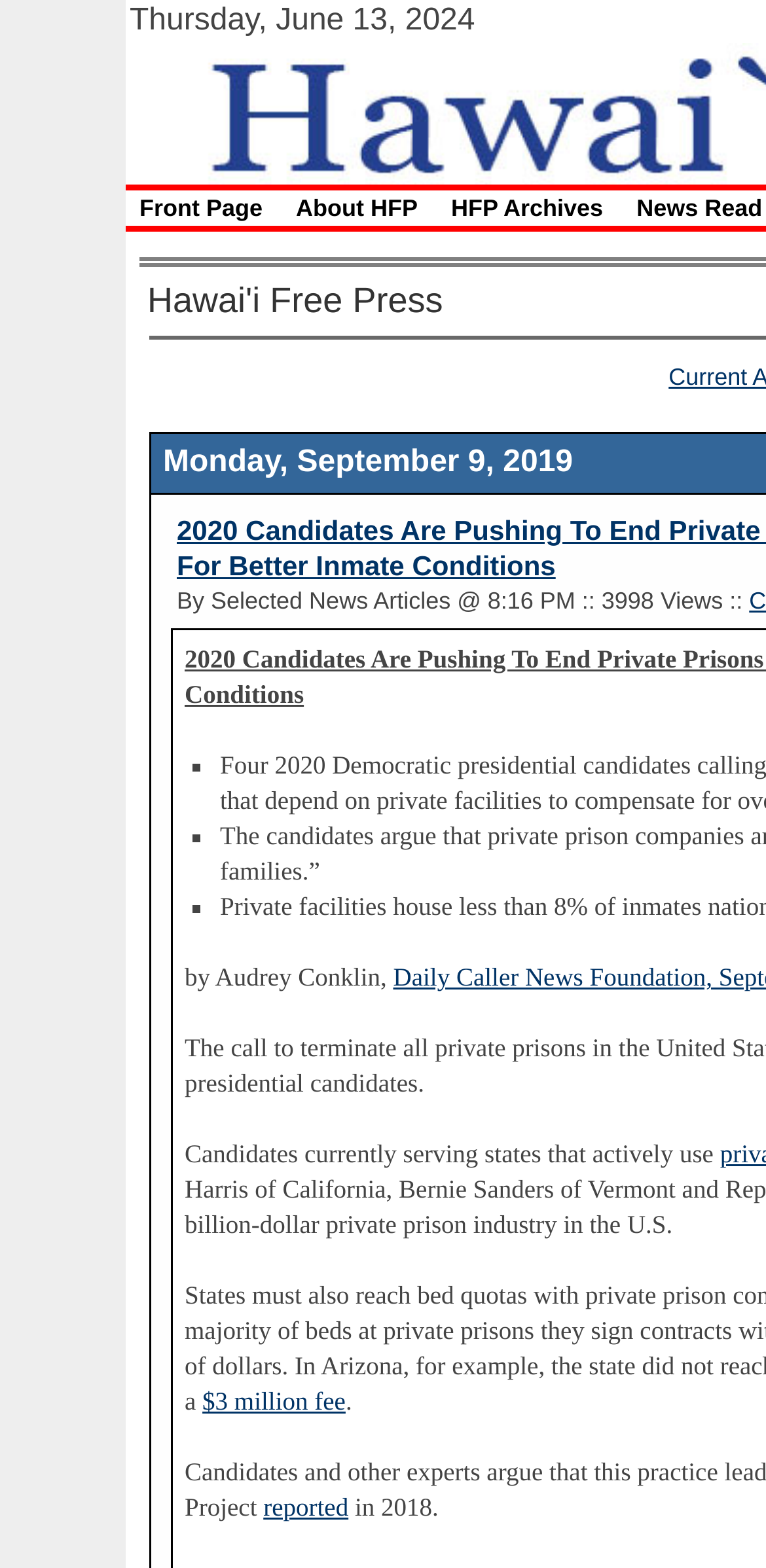Using the element description: "reported", determine the bounding box coordinates. The coordinates should be in the format [left, top, right, bottom], with values between 0 and 1.

[0.344, 0.953, 0.455, 0.97]